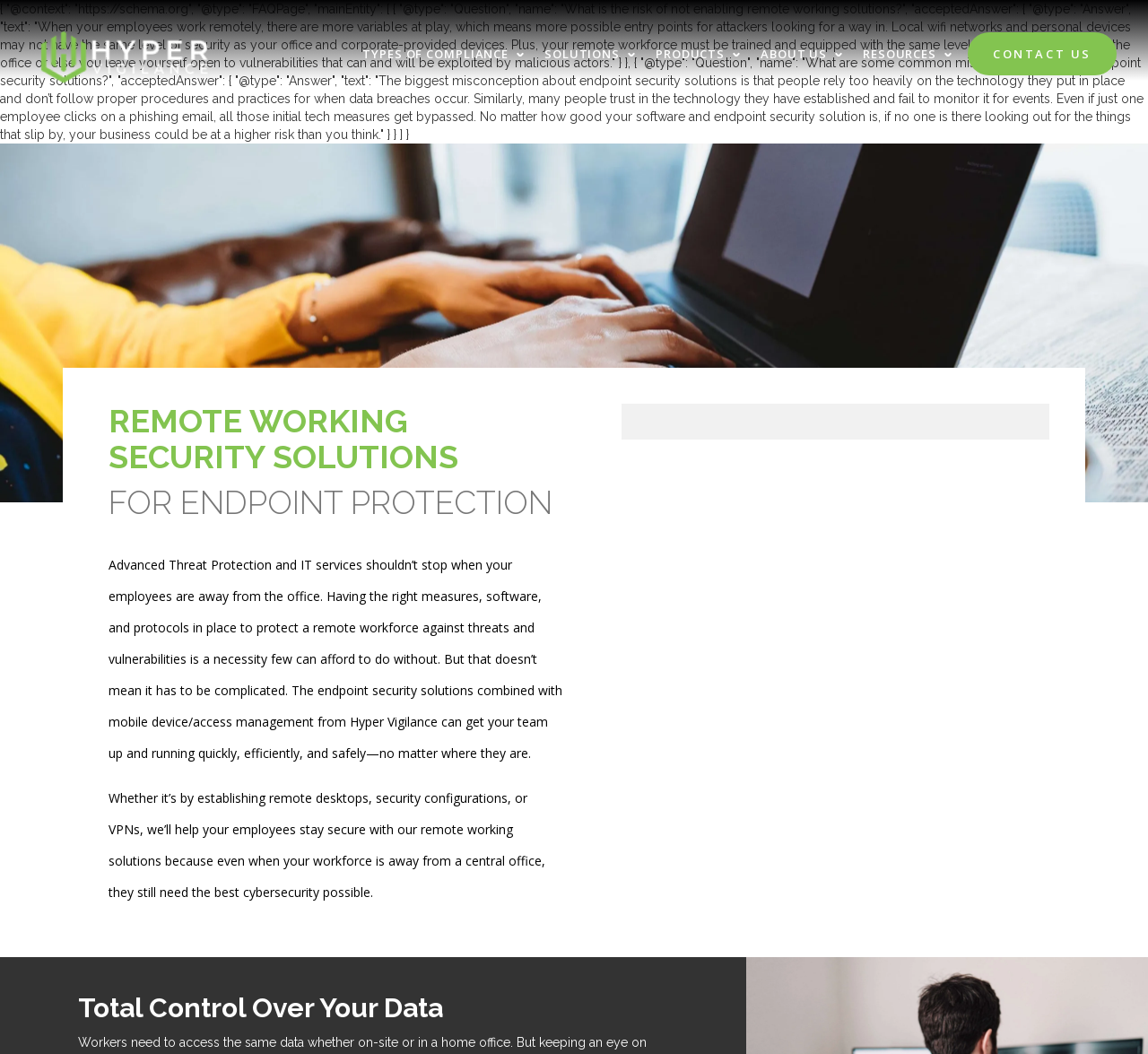Extract the primary headline from the webpage and present its text.

REMOTE WORKING SECURITY SOLUTIONS